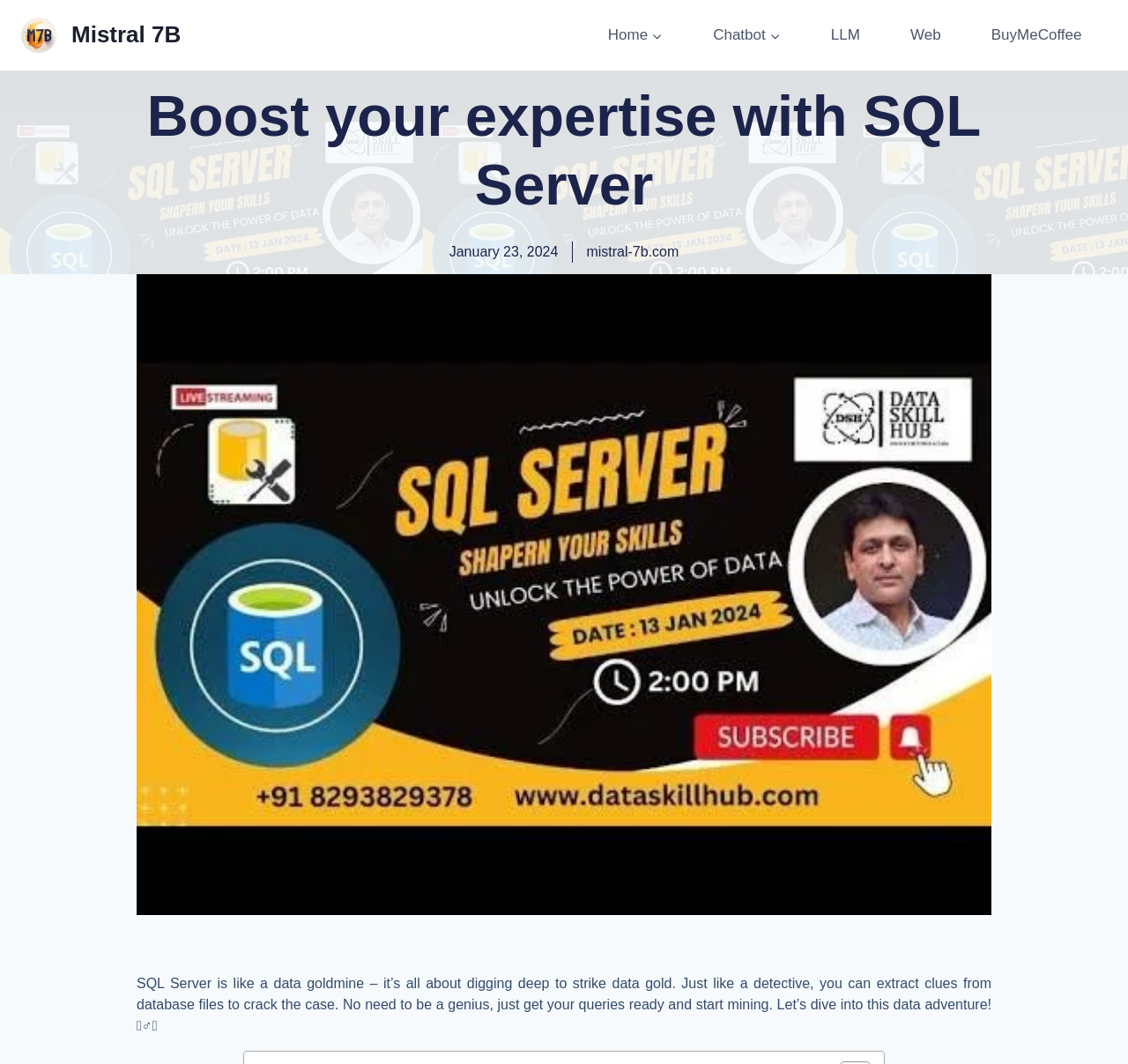What is the website's domain?
Provide an in-depth and detailed explanation in response to the question.

I found a link element with the text 'mistral-7b.com', which is likely the website's domain.